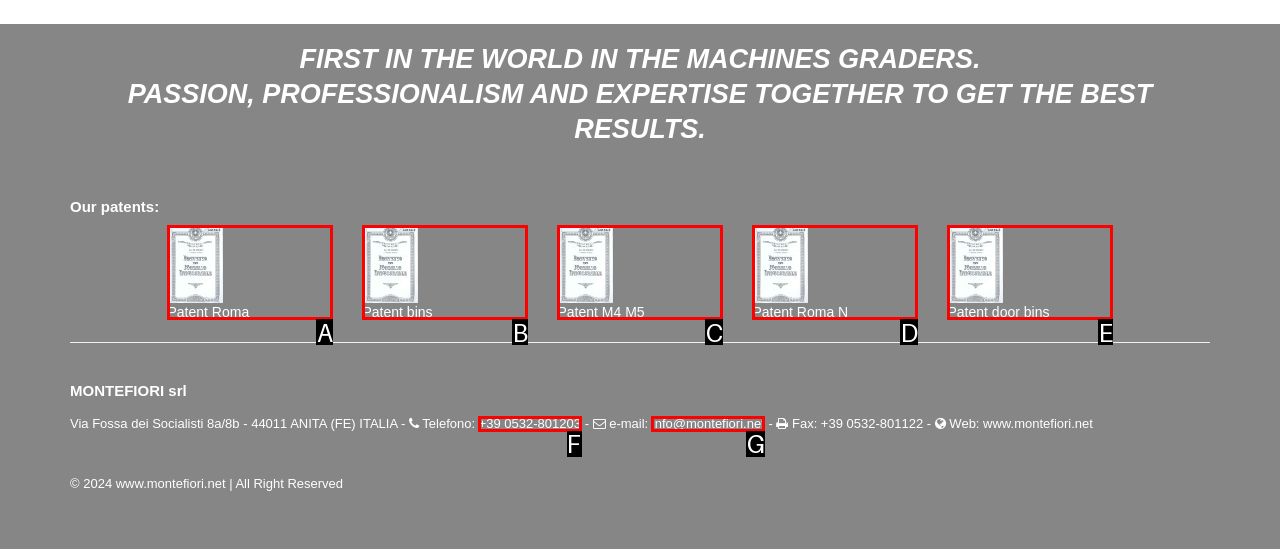Which lettered UI element aligns with this description: +39 0532-801203
Provide your answer using the letter from the available choices.

F